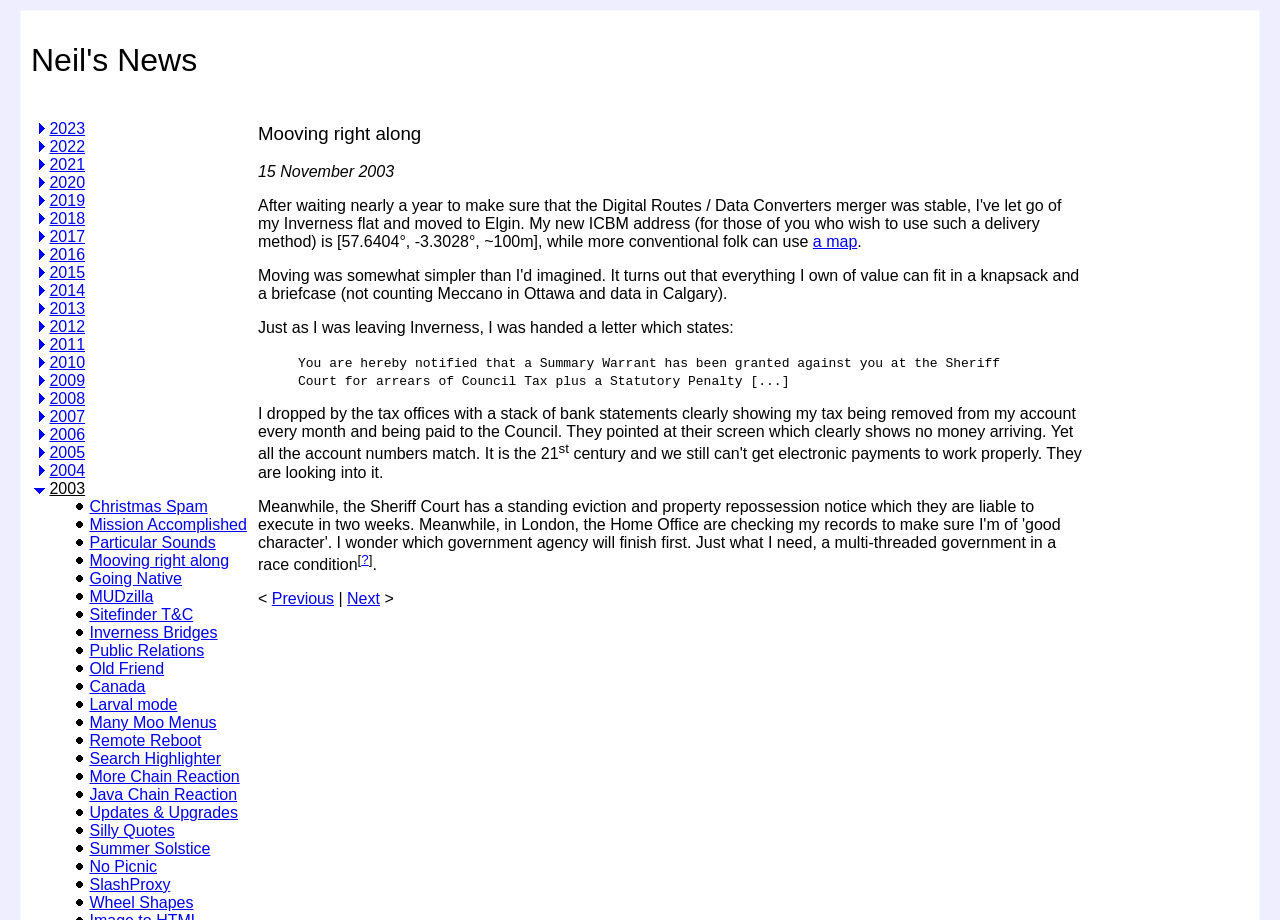Please look at the image and answer the question with a detailed explanation: What is the title of the news section?

The title of the news section is 'Neil's News' which is indicated by the heading element at the top of the webpage.